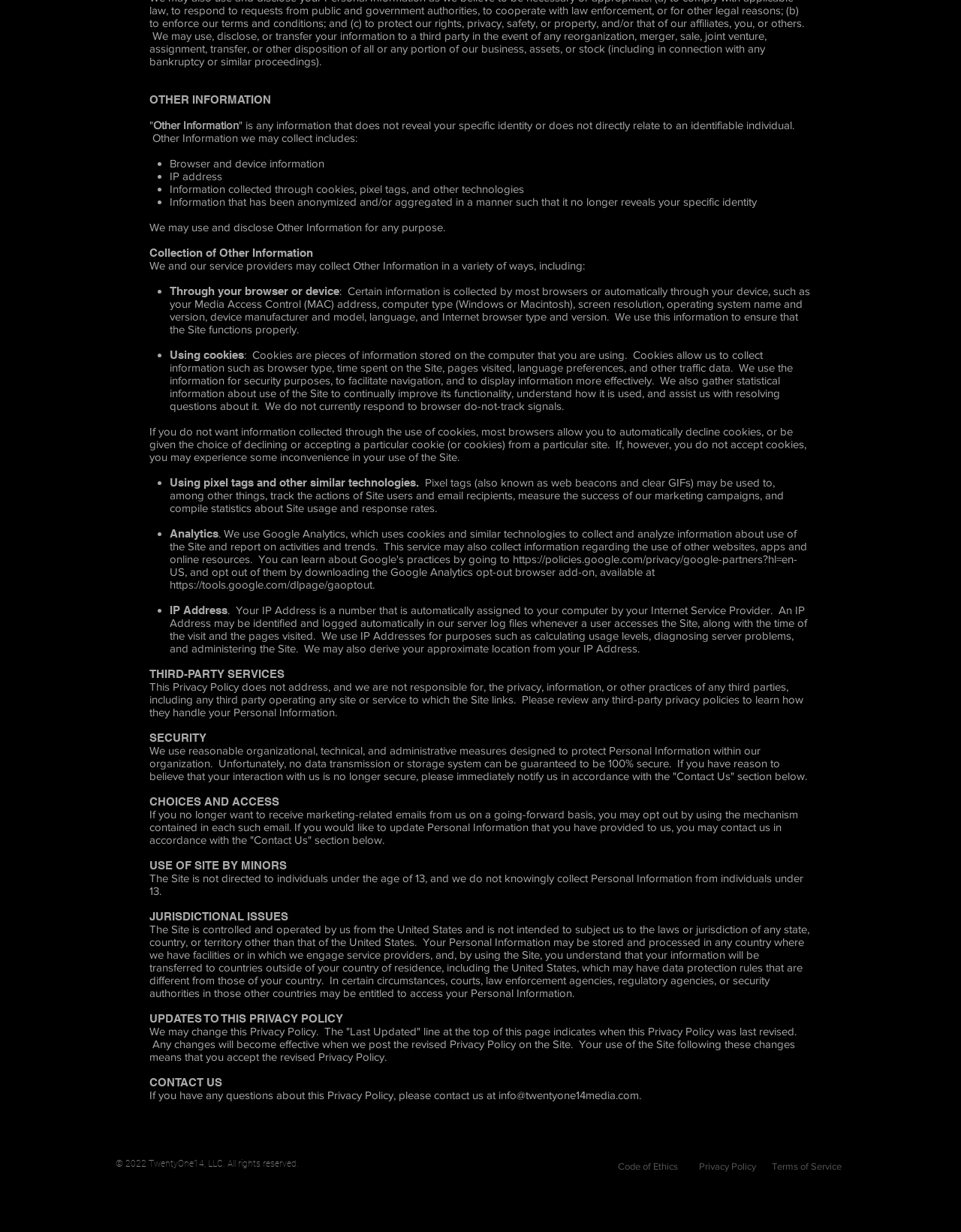Provide the bounding box coordinates for the specified HTML element described in this description: "Privacy Policy". The coordinates should be four float numbers ranging from 0 to 1, in the format [left, top, right, bottom].

[0.727, 0.942, 0.787, 0.951]